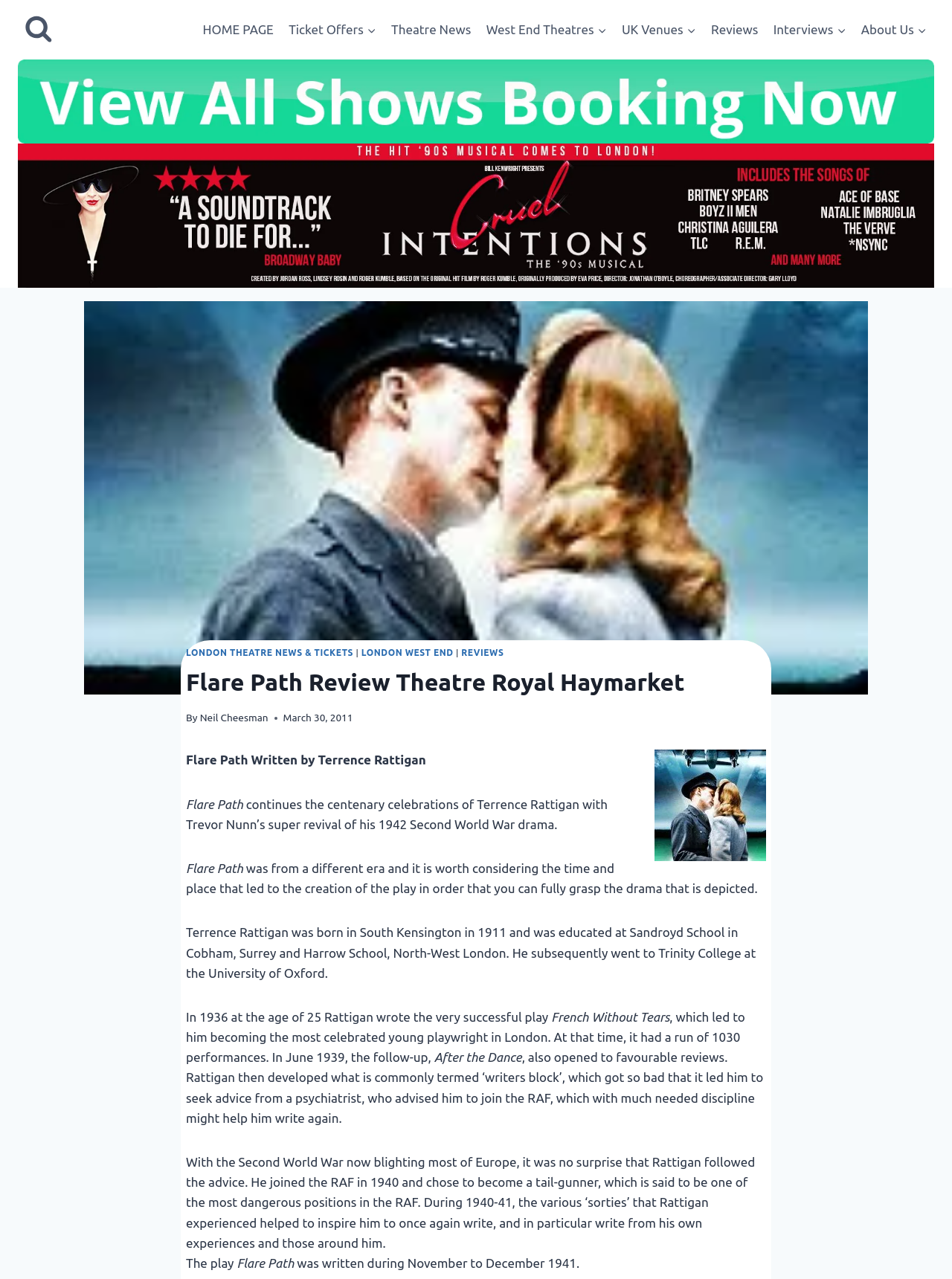Give a one-word or short phrase answer to this question: 
Where was Terrence Rattigan born?

South Kensington